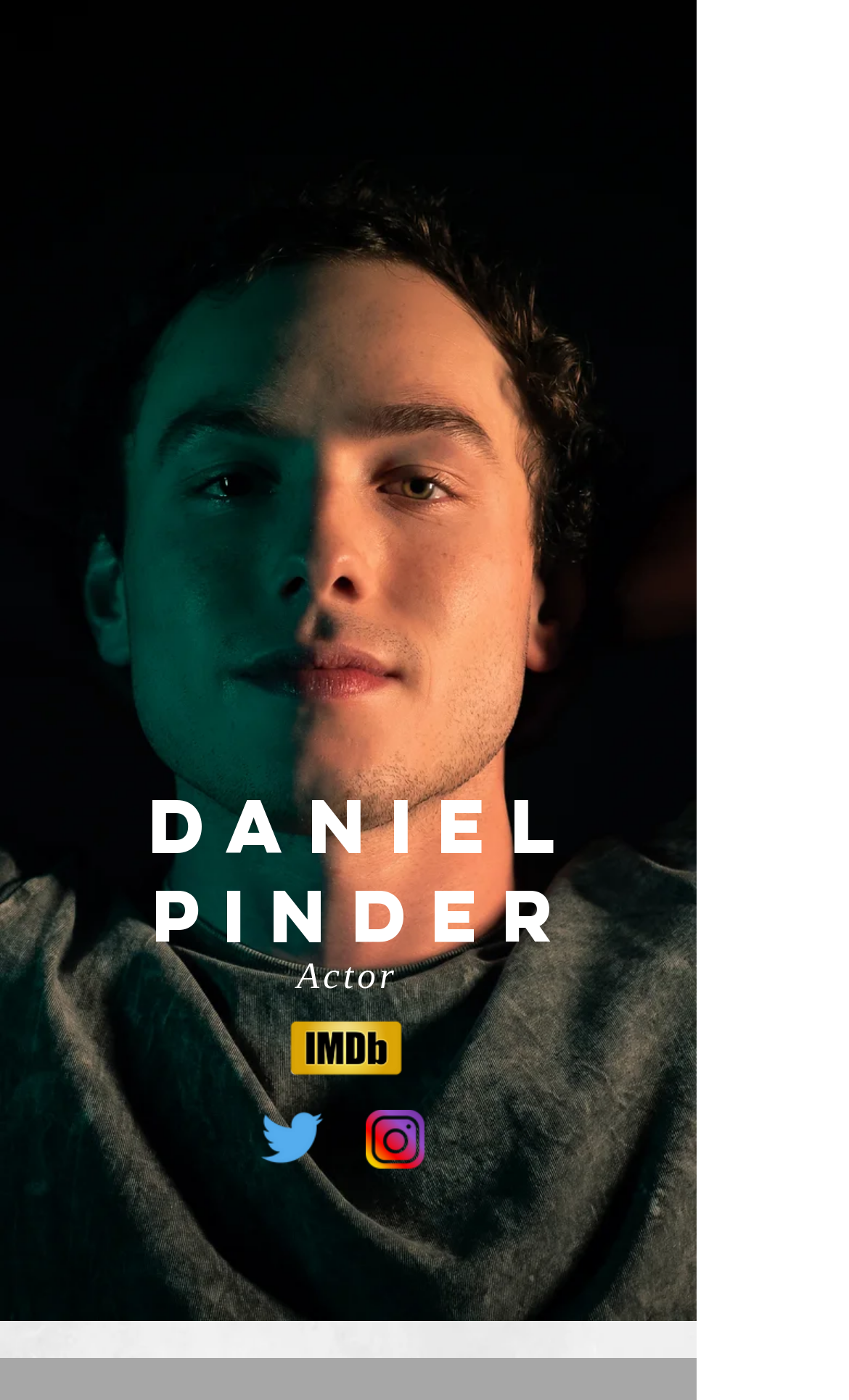Is there a section about the person's biography on this webpage?
Provide an in-depth answer to the question, covering all aspects.

There is a region on the webpage labeled 'About', which suggests that this section is about the person's biography or background.